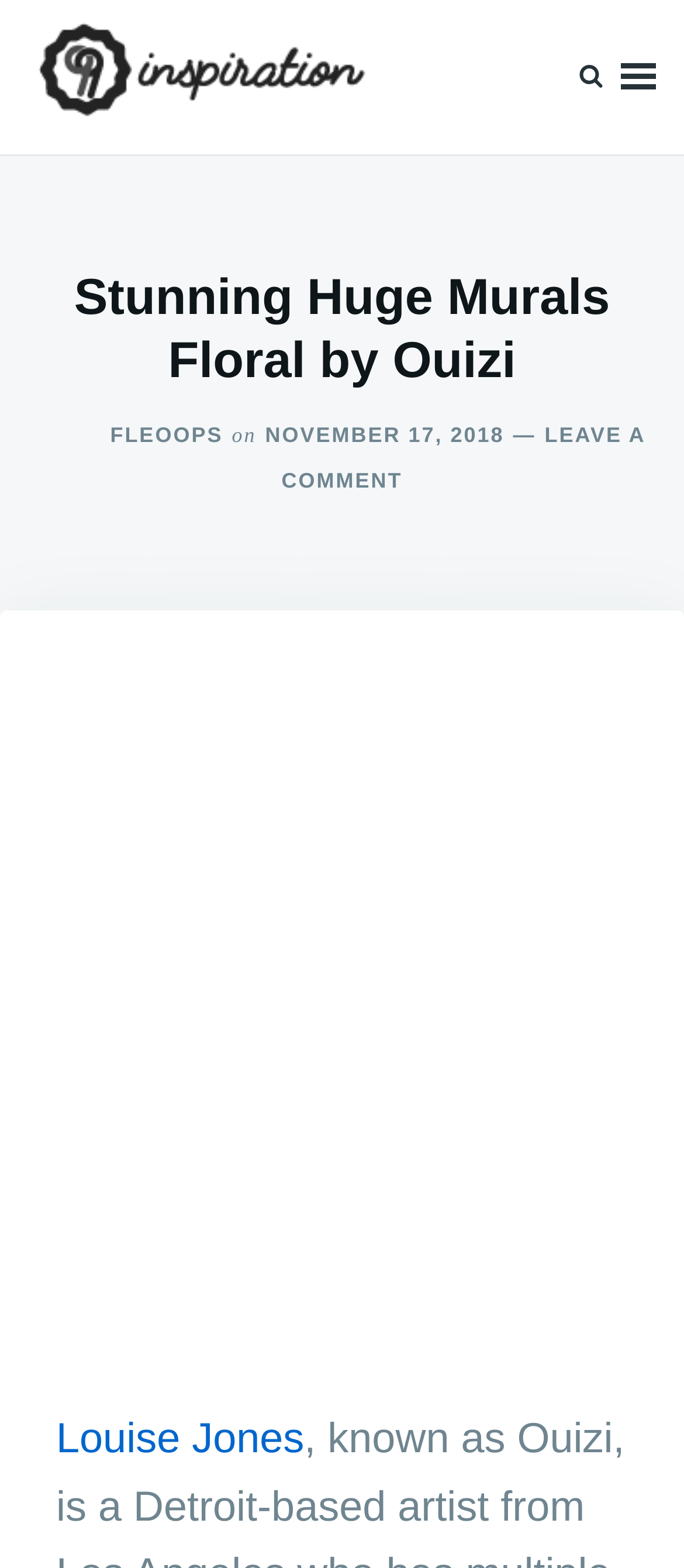Extract the main heading from the webpage content.

Stunning Huge Murals Floral by Ouizi